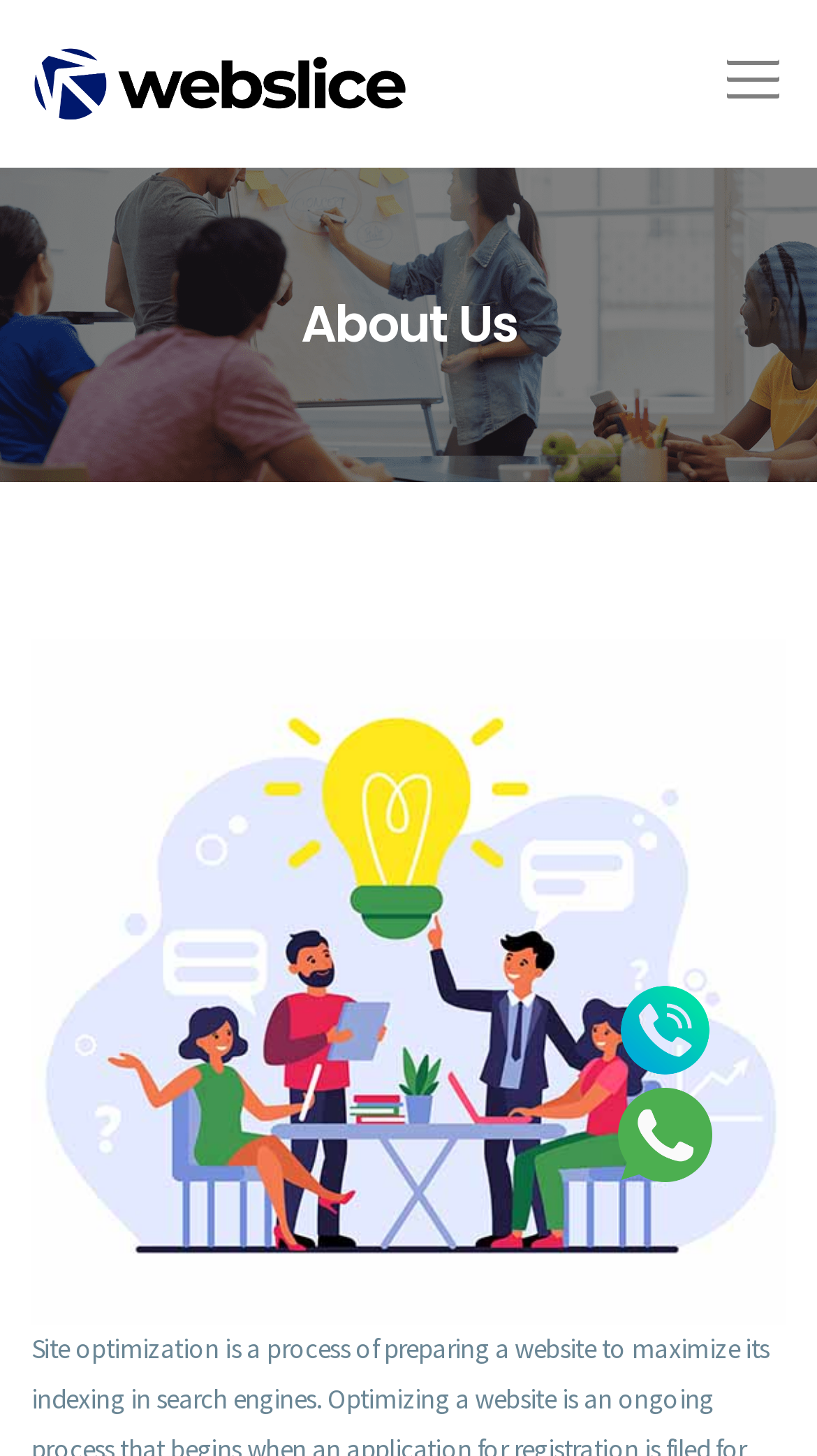What is the current page about?
Based on the image, answer the question in a detailed manner.

The current page is about the company, as indicated by the heading 'About Us' on the webpage.